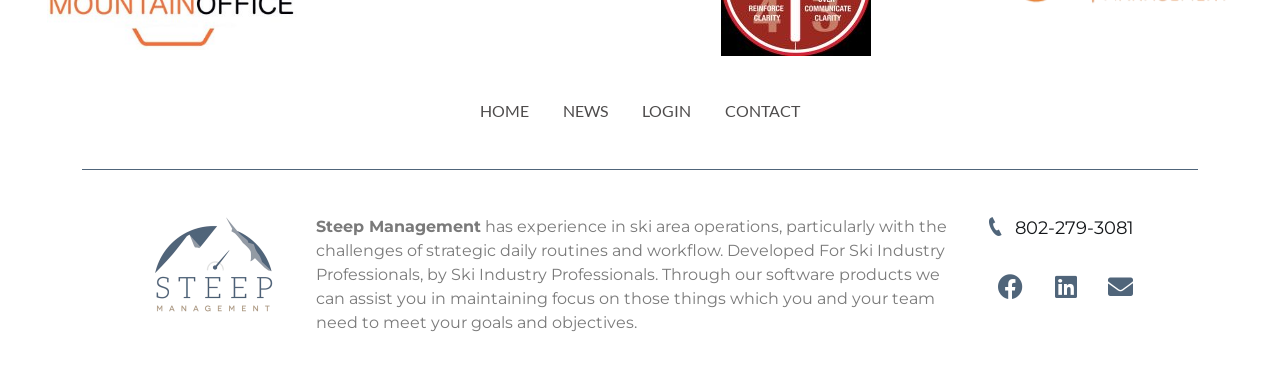Answer the question briefly using a single word or phrase: 
What is the name of the company?

Steep Management